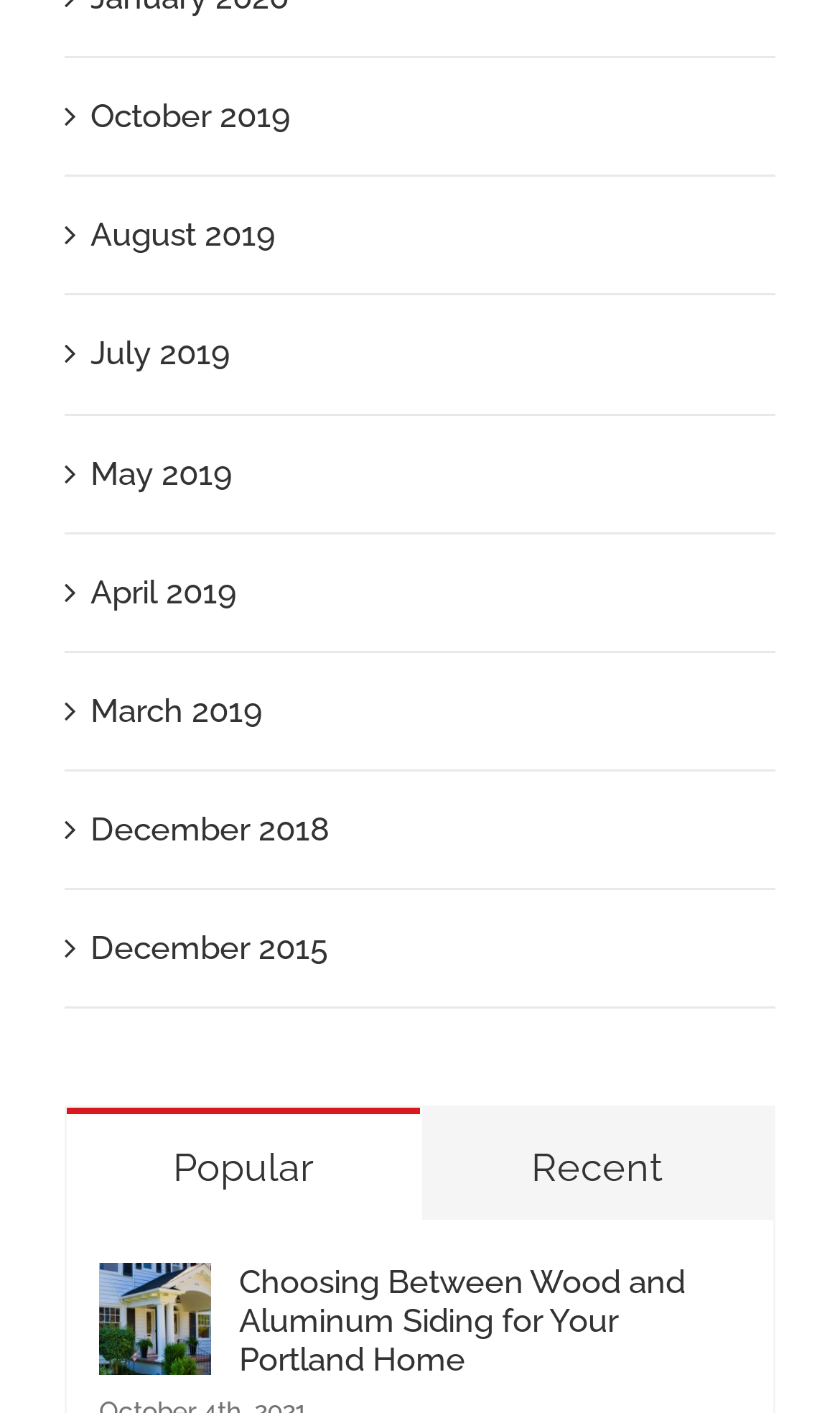What are the two categories of articles on the webpage?
Can you provide a detailed and comprehensive answer to the question?

I looked at the text content of the link elements and found two categories of articles: 'Popular' and 'Recent', which are part of the links with IDs 408 and 409 respectively.